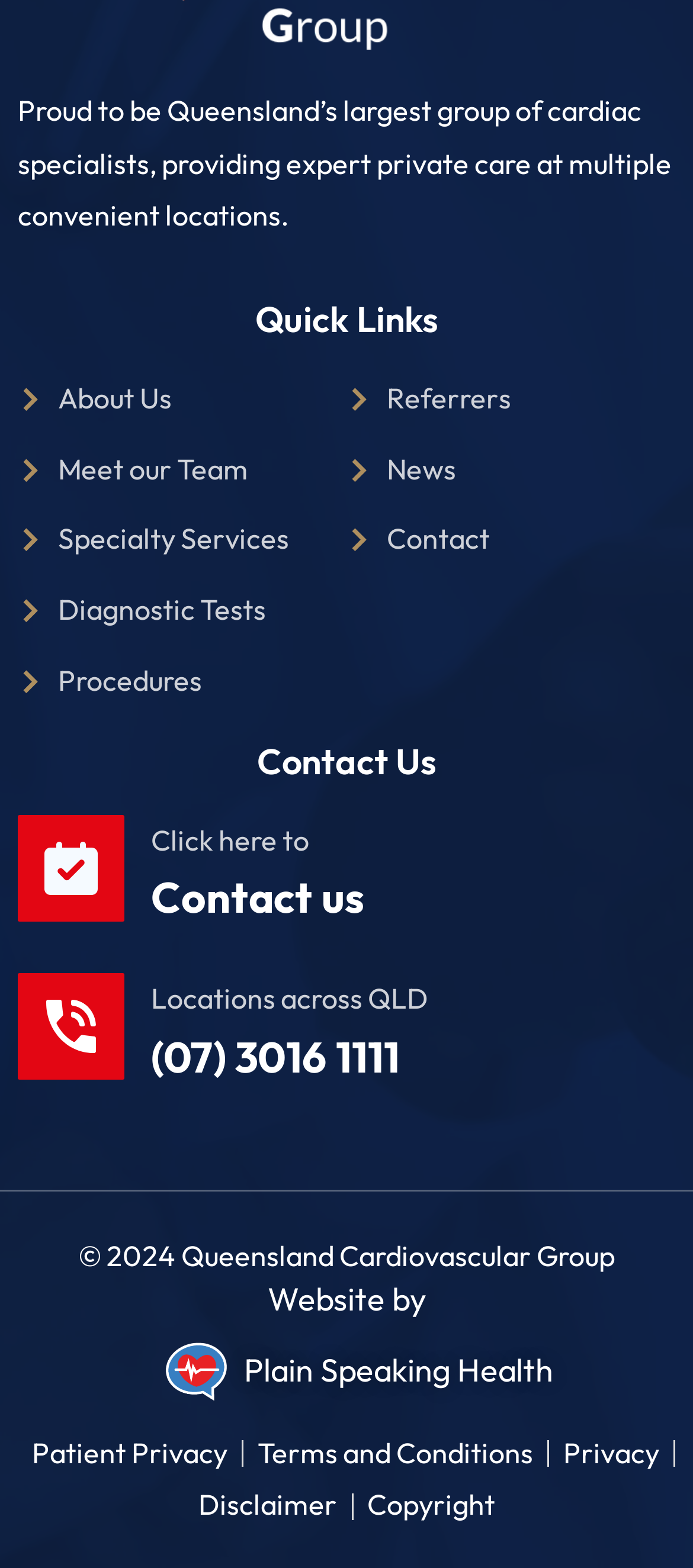Who designed the website?
Ensure your answer is thorough and detailed.

The website designer's name can be found in the link element at the bottom of the page, which reads 'Website by Plain Speaking Health'. This indicates that the website was designed by Plain Speaking Health.